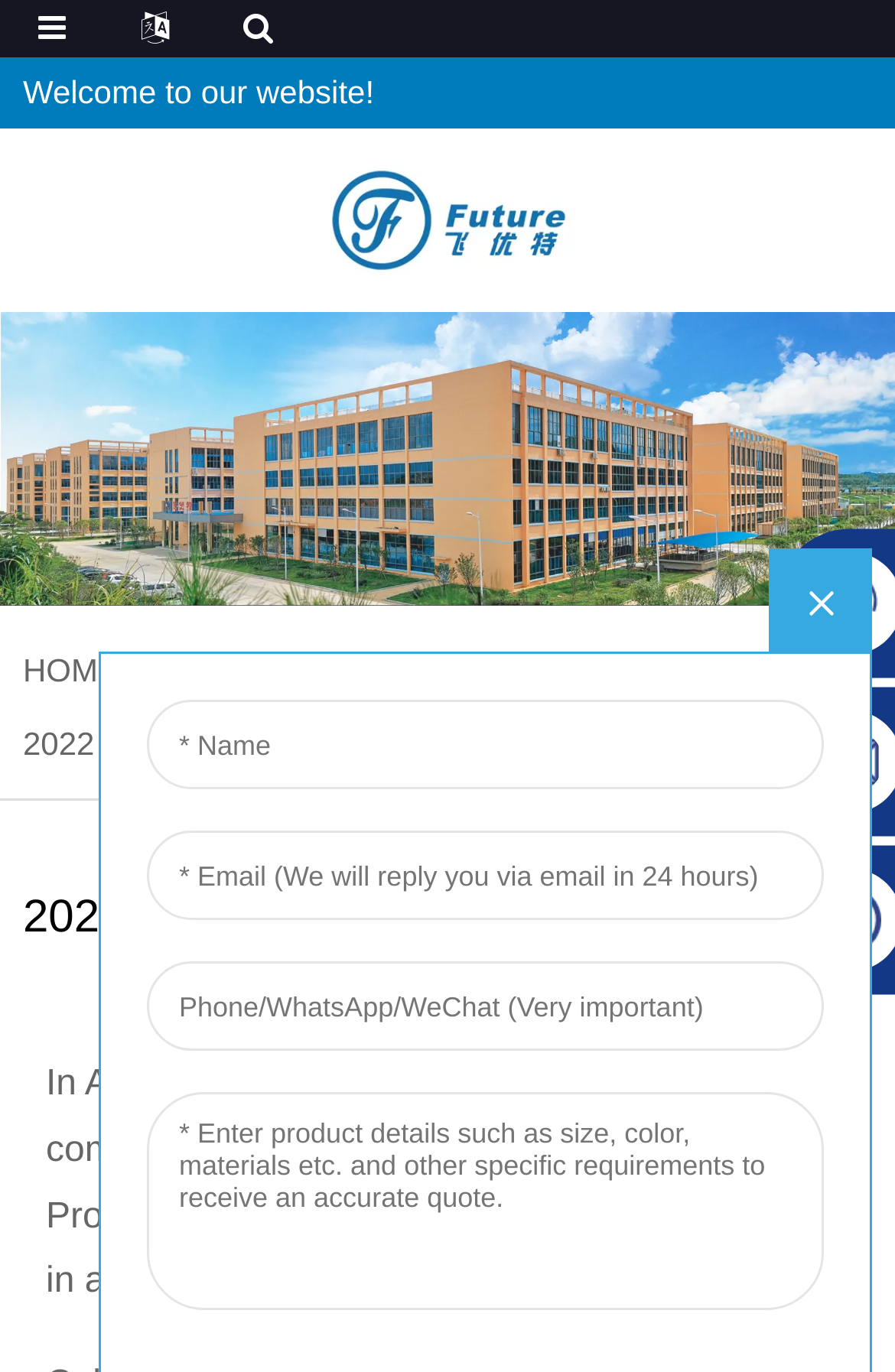Respond with a single word or phrase to the following question:
What is the company event about?

Company travel